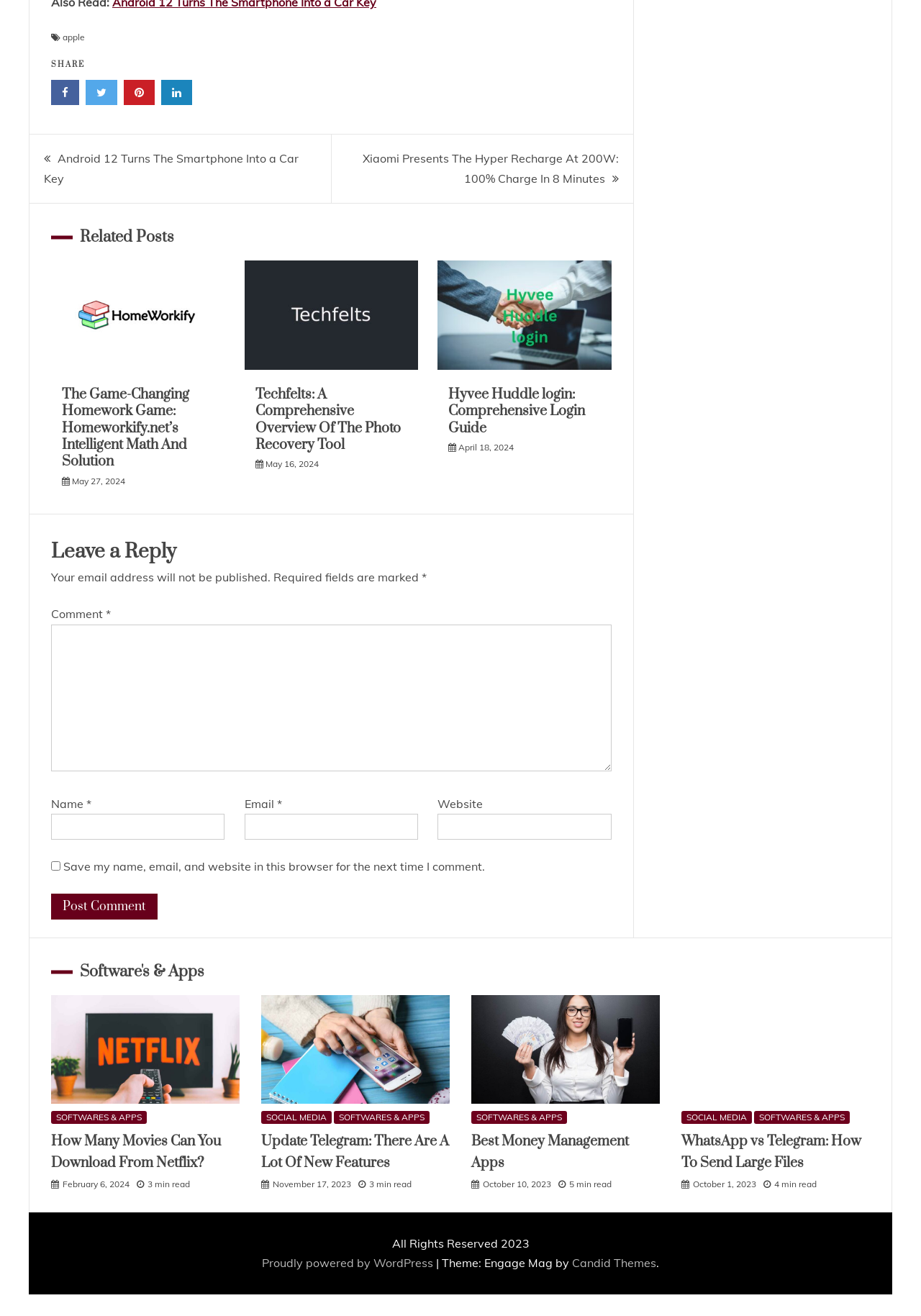Find and indicate the bounding box coordinates of the region you should select to follow the given instruction: "Enter your name in the 'Name' field".

[0.055, 0.618, 0.244, 0.638]